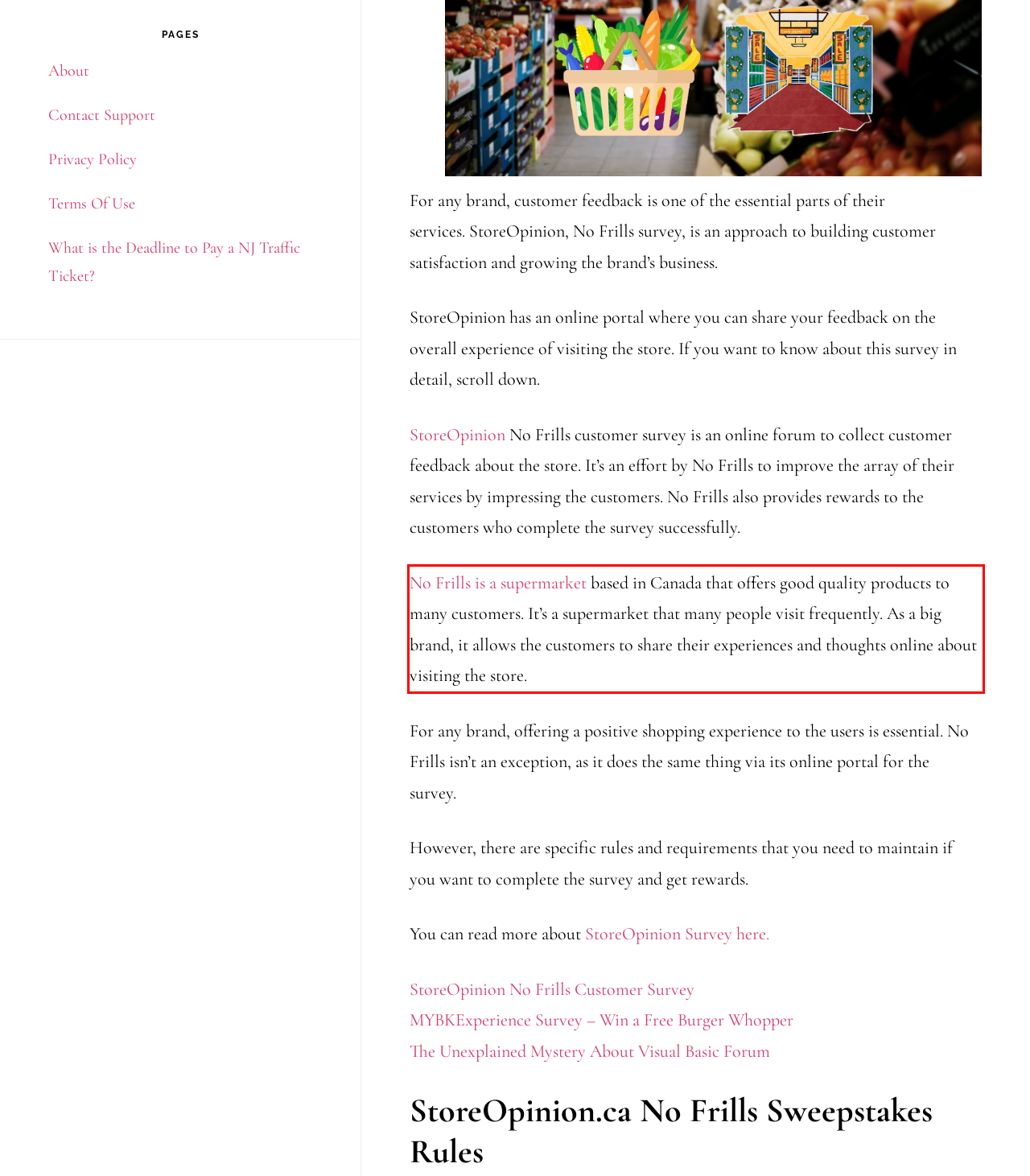Please look at the screenshot provided and find the red bounding box. Extract the text content contained within this bounding box.

No Frills is a supermarket based in Canada that offers good quality products to many customers. It’s a supermarket that many people visit frequently. As a big brand, it allows the customers to share their experiences and thoughts online about visiting the store.